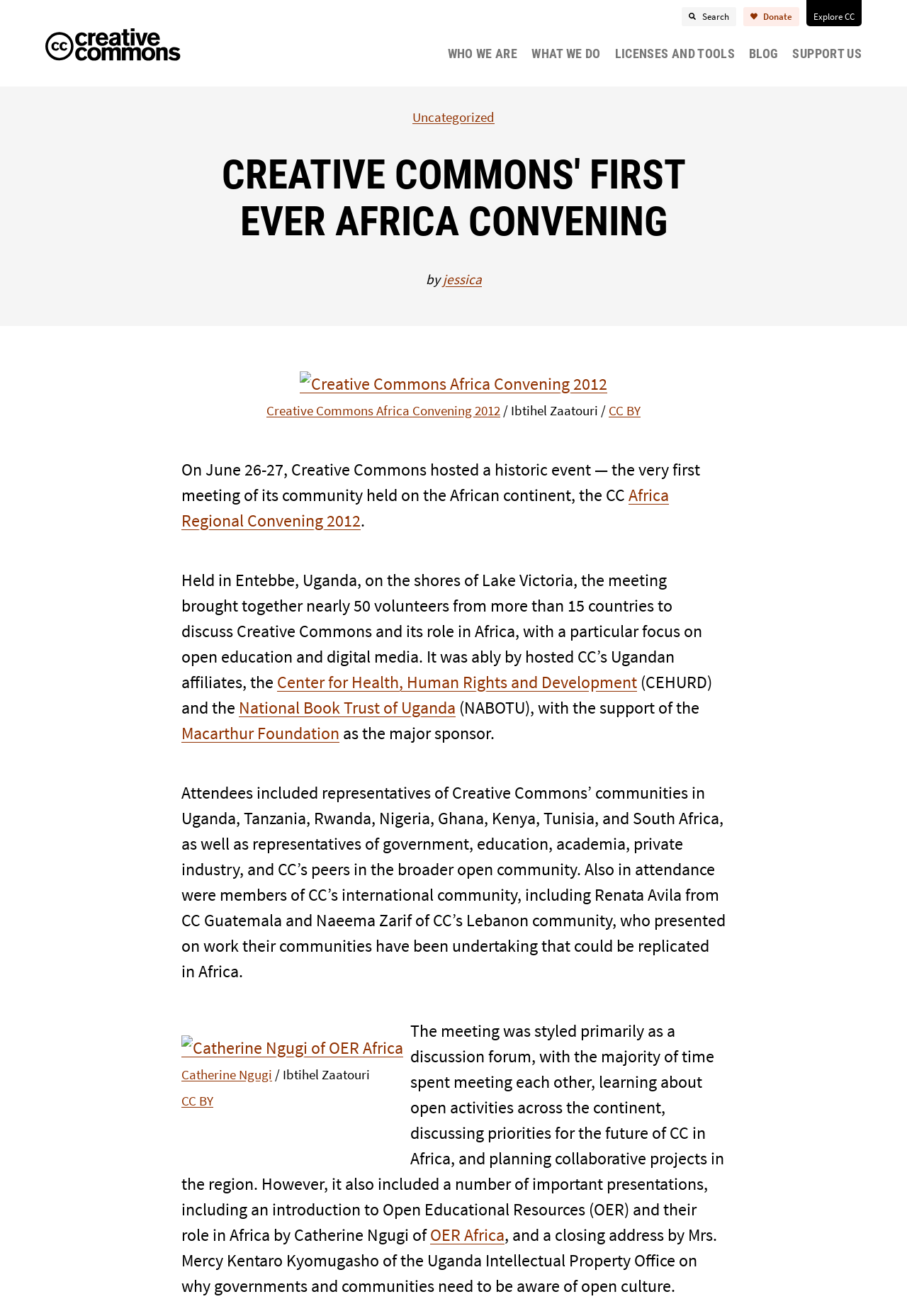Determine the bounding box coordinates of the section to be clicked to follow the instruction: "Read about Creative Commons Africa Convening 2012". The coordinates should be given as four float numbers between 0 and 1, formatted as [left, top, right, bottom].

[0.33, 0.283, 0.67, 0.3]